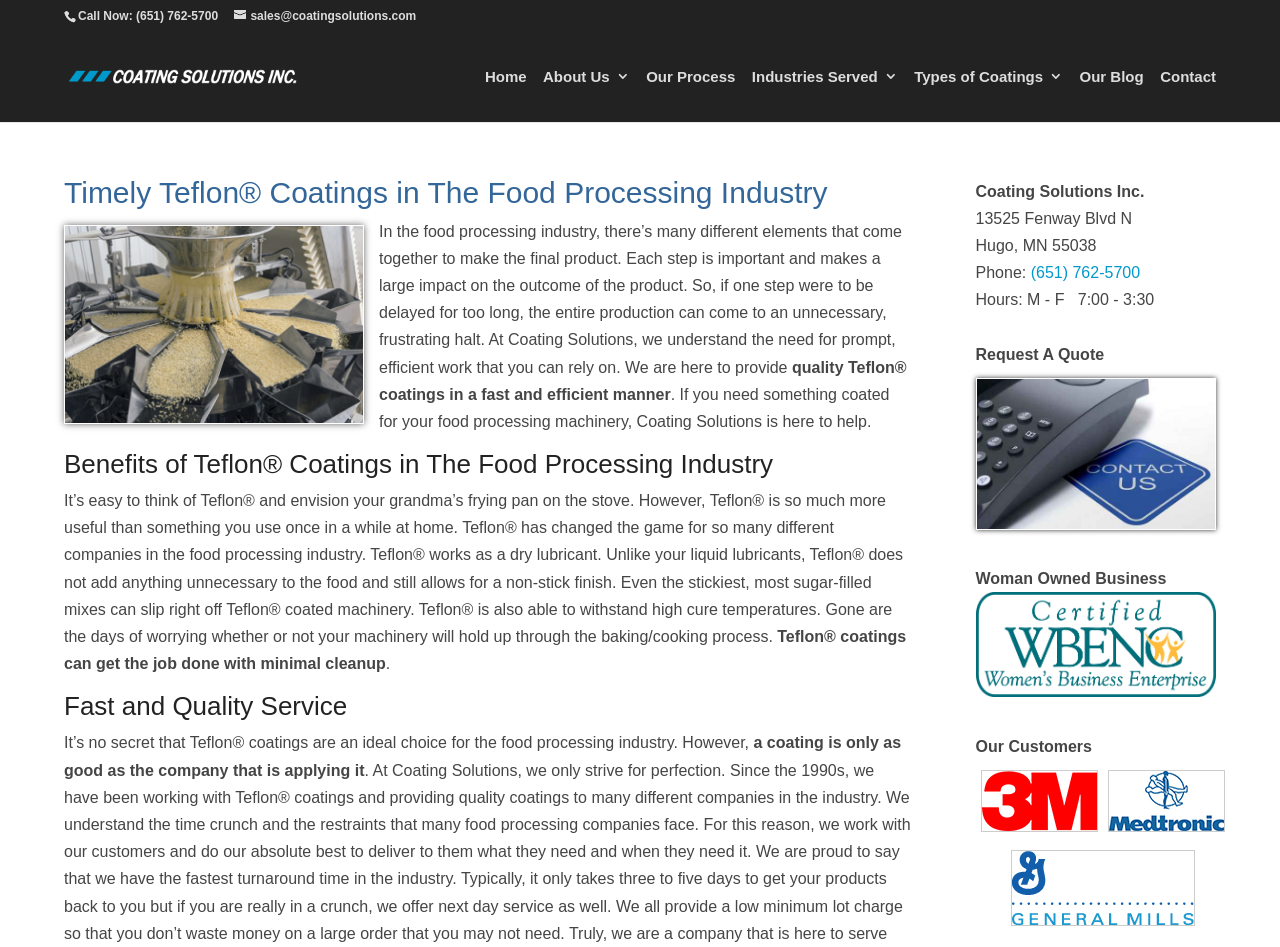Generate the text content of the main headline of the webpage.

Timely Teflon® Coatings in The Food Processing Industry